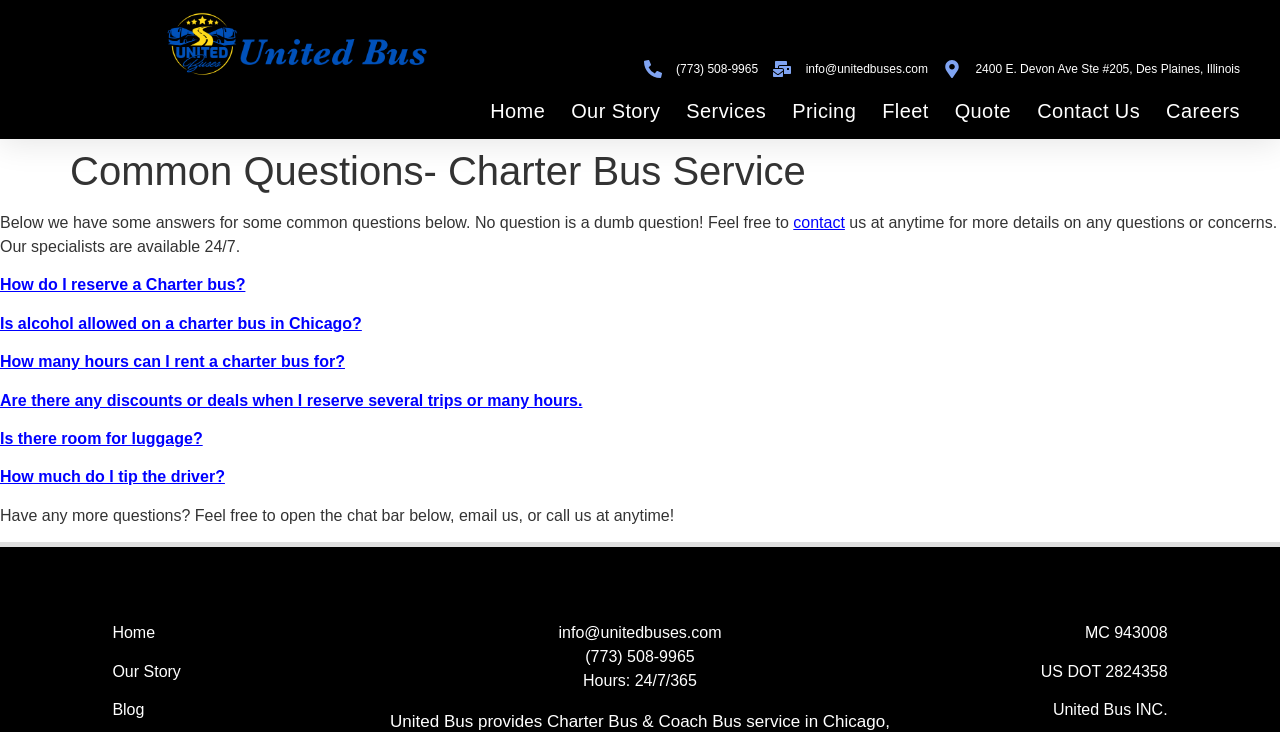Show the bounding box coordinates of the element that should be clicked to complete the task: "View our services".

[0.536, 0.134, 0.599, 0.169]